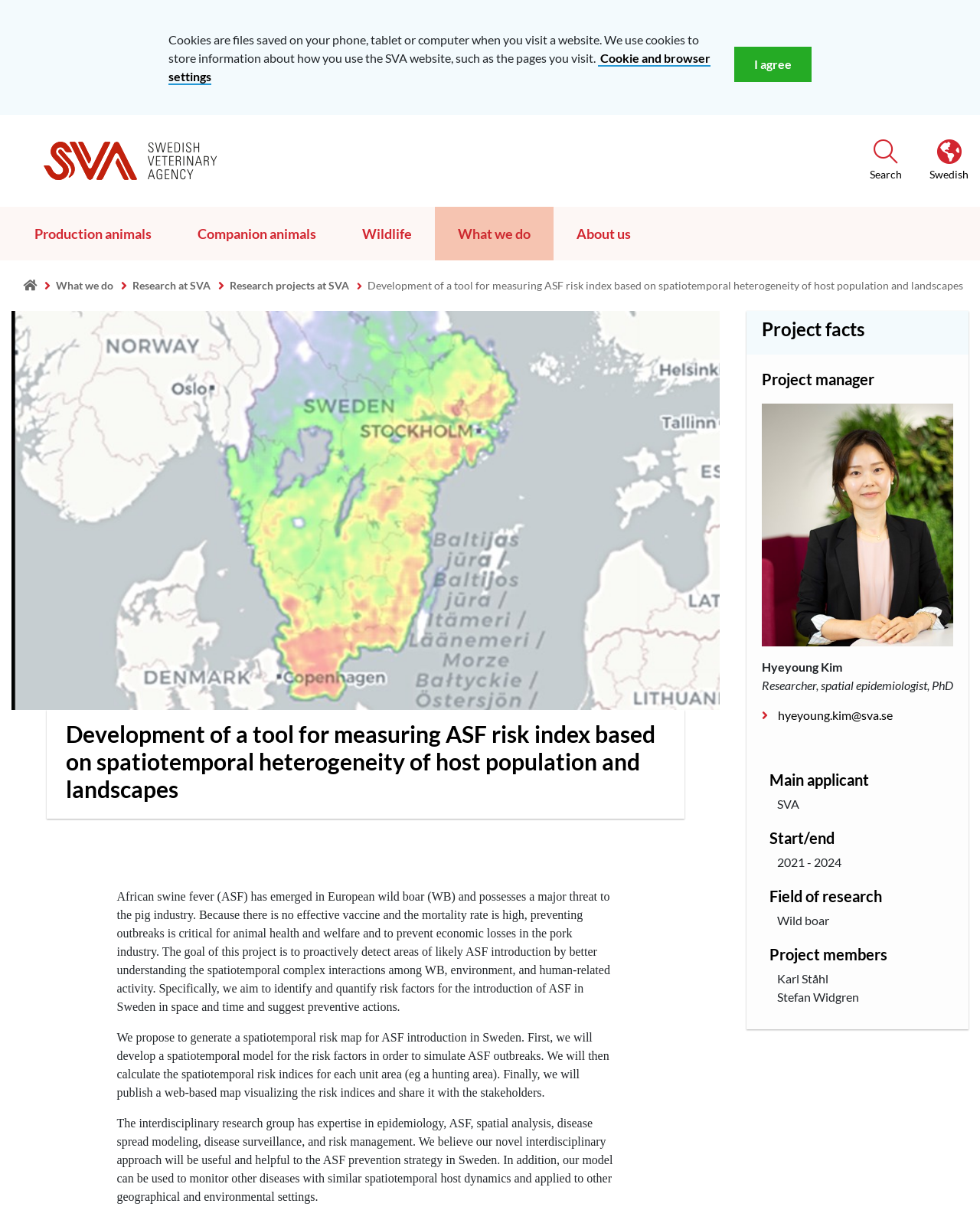Identify the bounding box coordinates for the element that needs to be clicked to fulfill this instruction: "Search for something". Provide the coordinates in the format of four float numbers between 0 and 1: [left, top, right, bottom].

[0.888, 0.114, 0.92, 0.149]